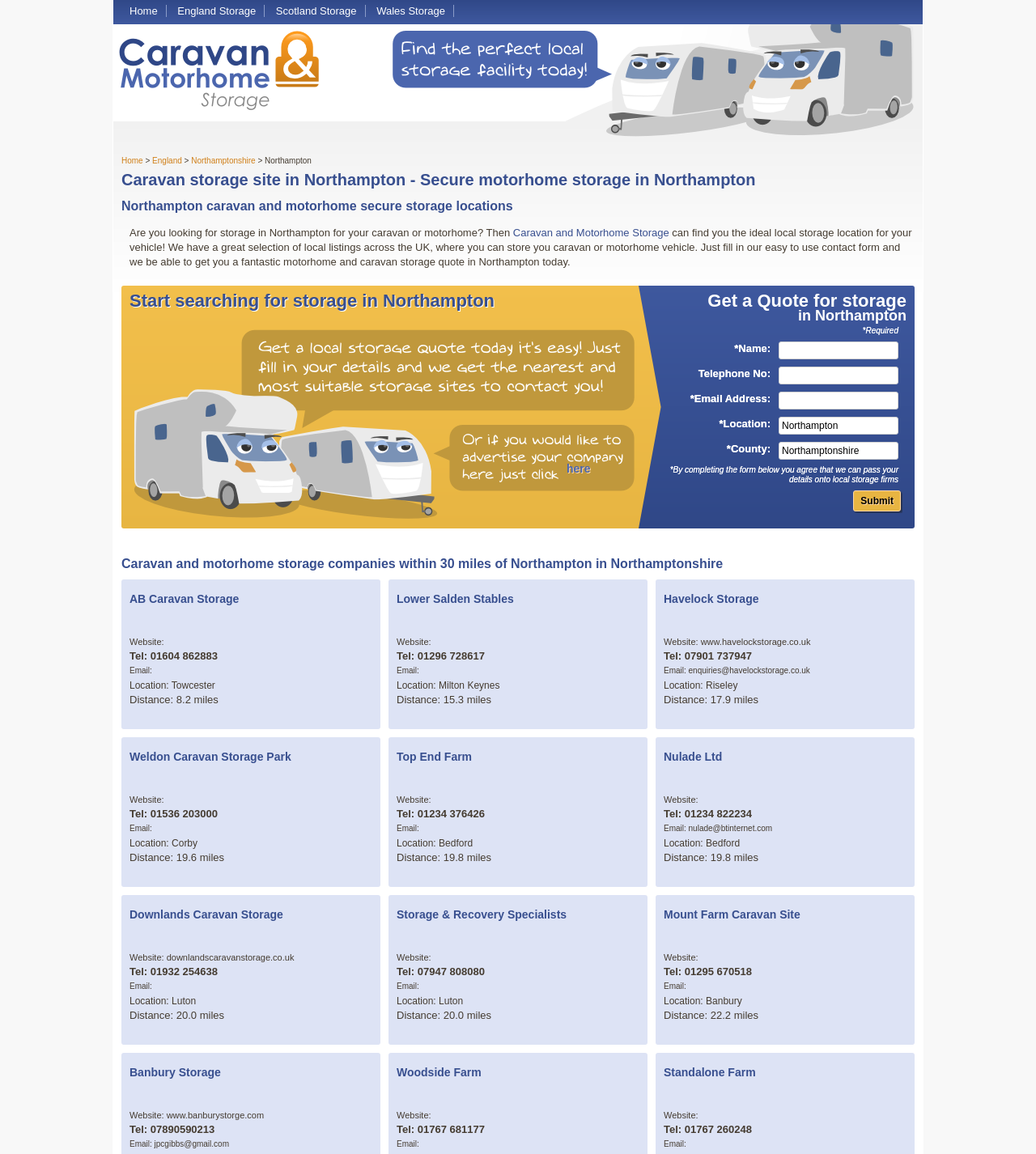Please specify the coordinates of the bounding box for the element that should be clicked to carry out this instruction: "go to Blog". The coordinates must be four float numbers between 0 and 1, formatted as [left, top, right, bottom].

None